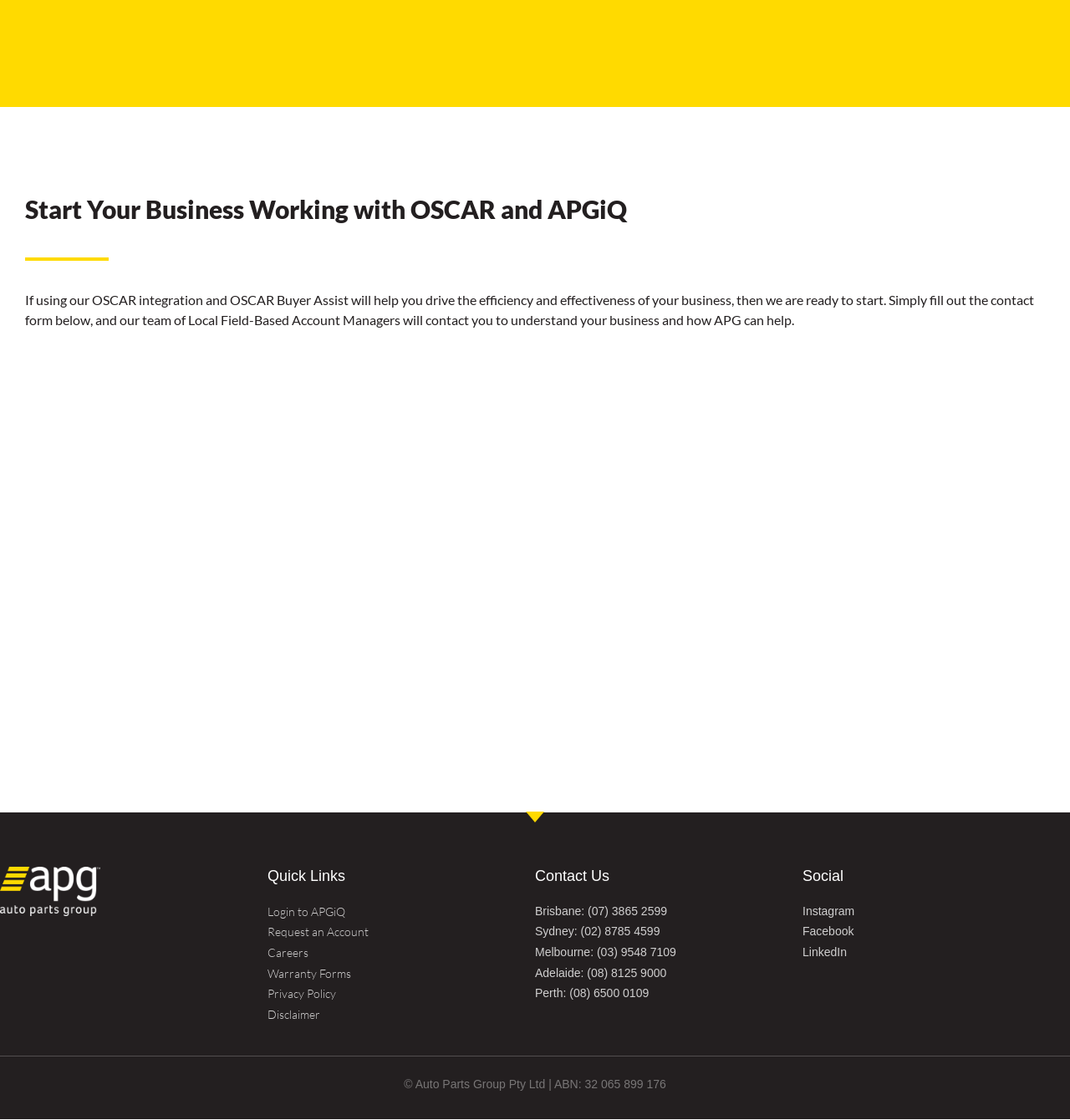Please specify the bounding box coordinates of the clickable region necessary for completing the following instruction: "Follow APG on Instagram". The coordinates must consist of four float numbers between 0 and 1, i.e., [left, top, right, bottom].

[0.75, 0.807, 0.799, 0.821]